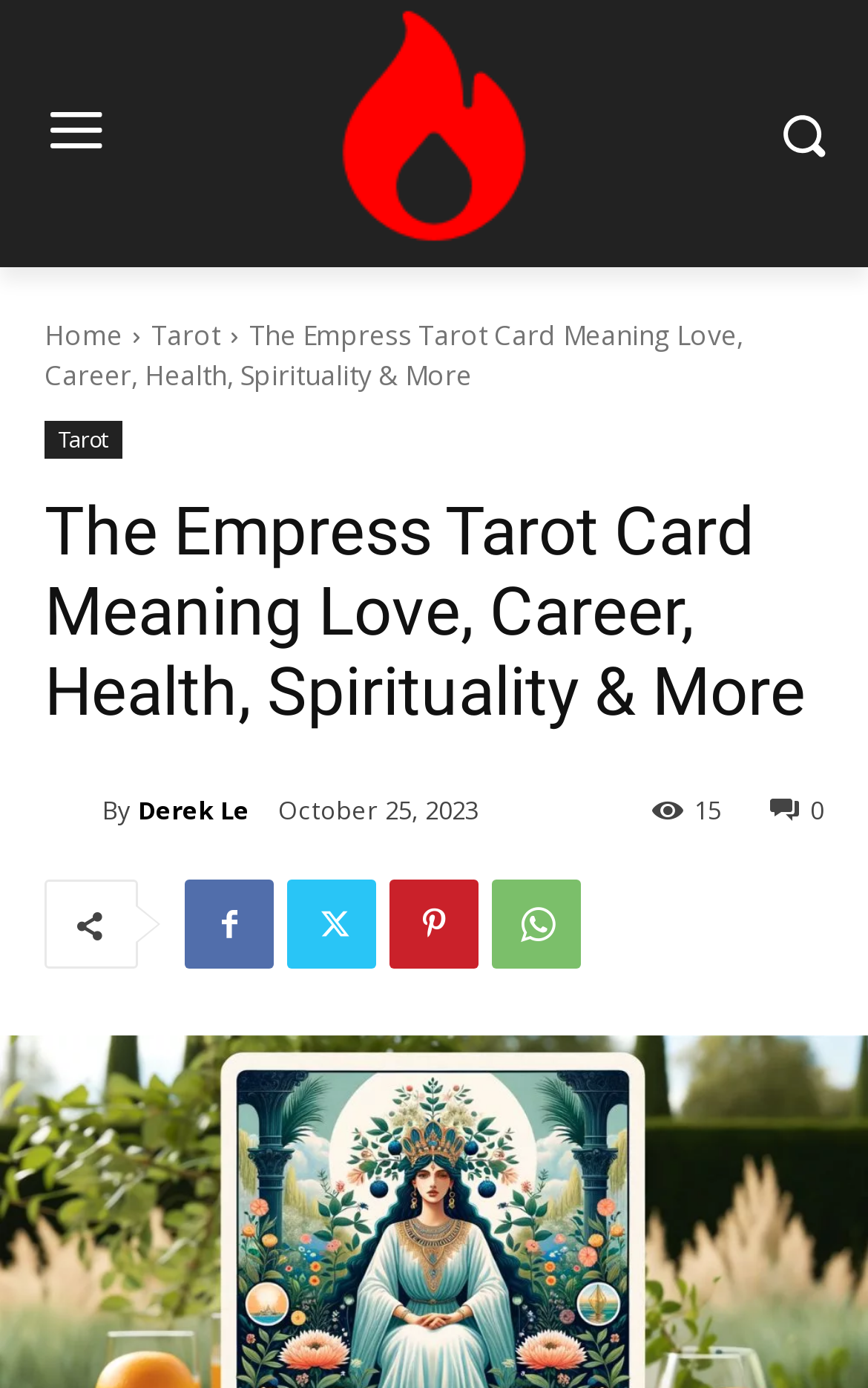Refer to the image and provide an in-depth answer to the question: 
What is the date of publication?

The date of publication can be found by looking at the time element which contains a StaticText element with the text 'October 25, 2023'.